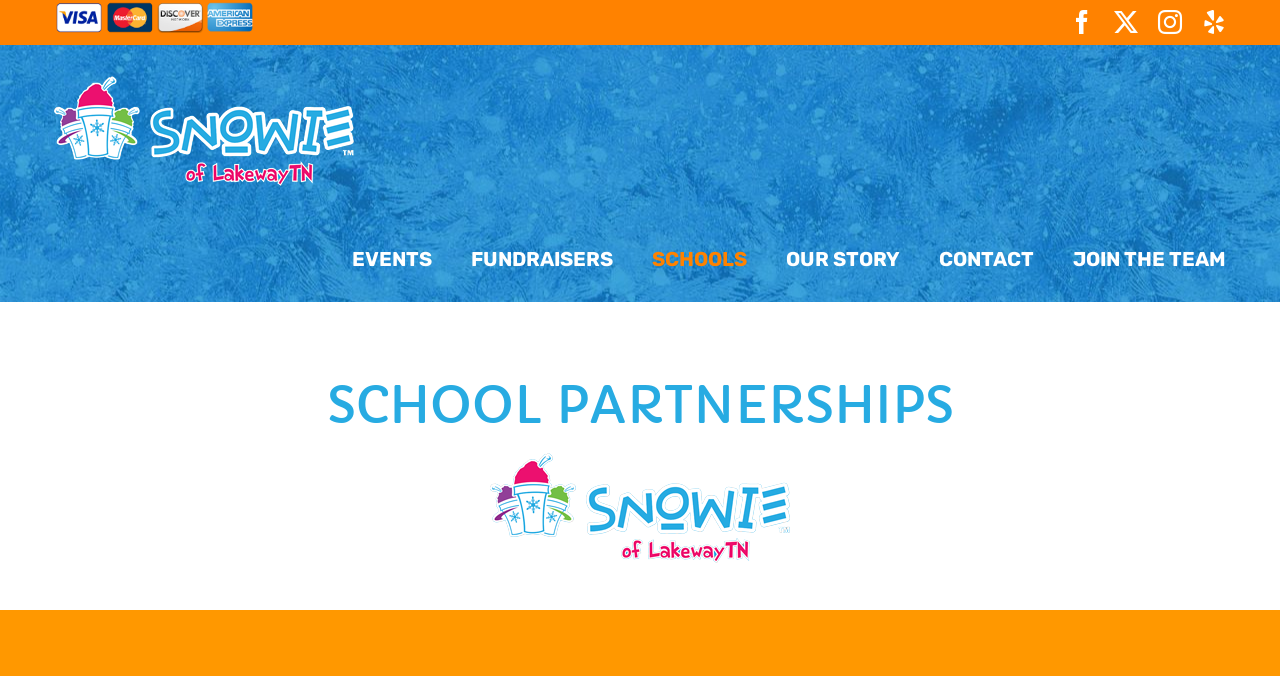Specify the bounding box coordinates of the element's area that should be clicked to execute the given instruction: "Check fundraisers". The coordinates should be four float numbers between 0 and 1, i.e., [left, top, right, bottom].

[0.368, 0.321, 0.479, 0.445]